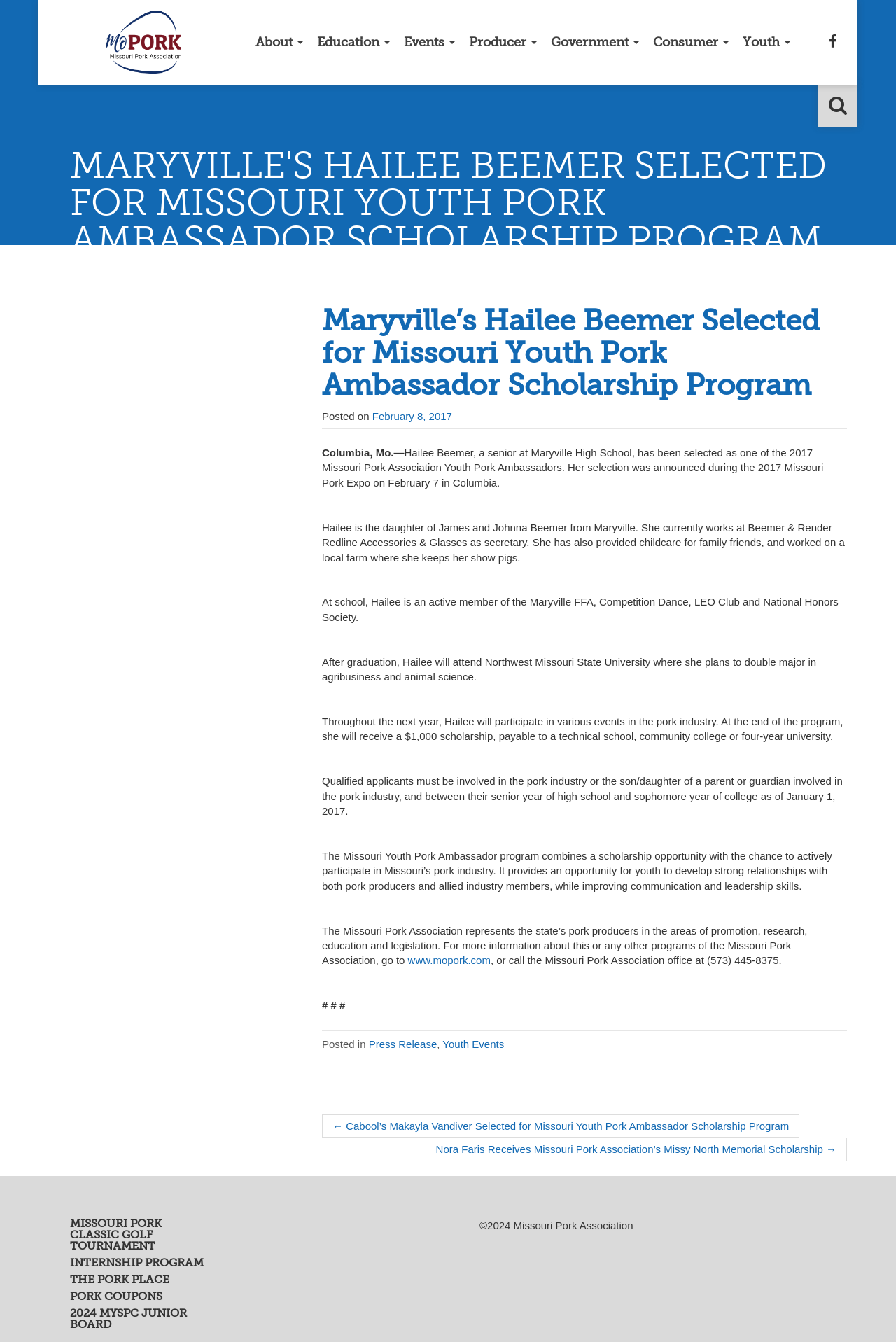What is the name of Hailee Beemer's parents?
Based on the screenshot, answer the question with a single word or phrase.

James and Johnna Beemer